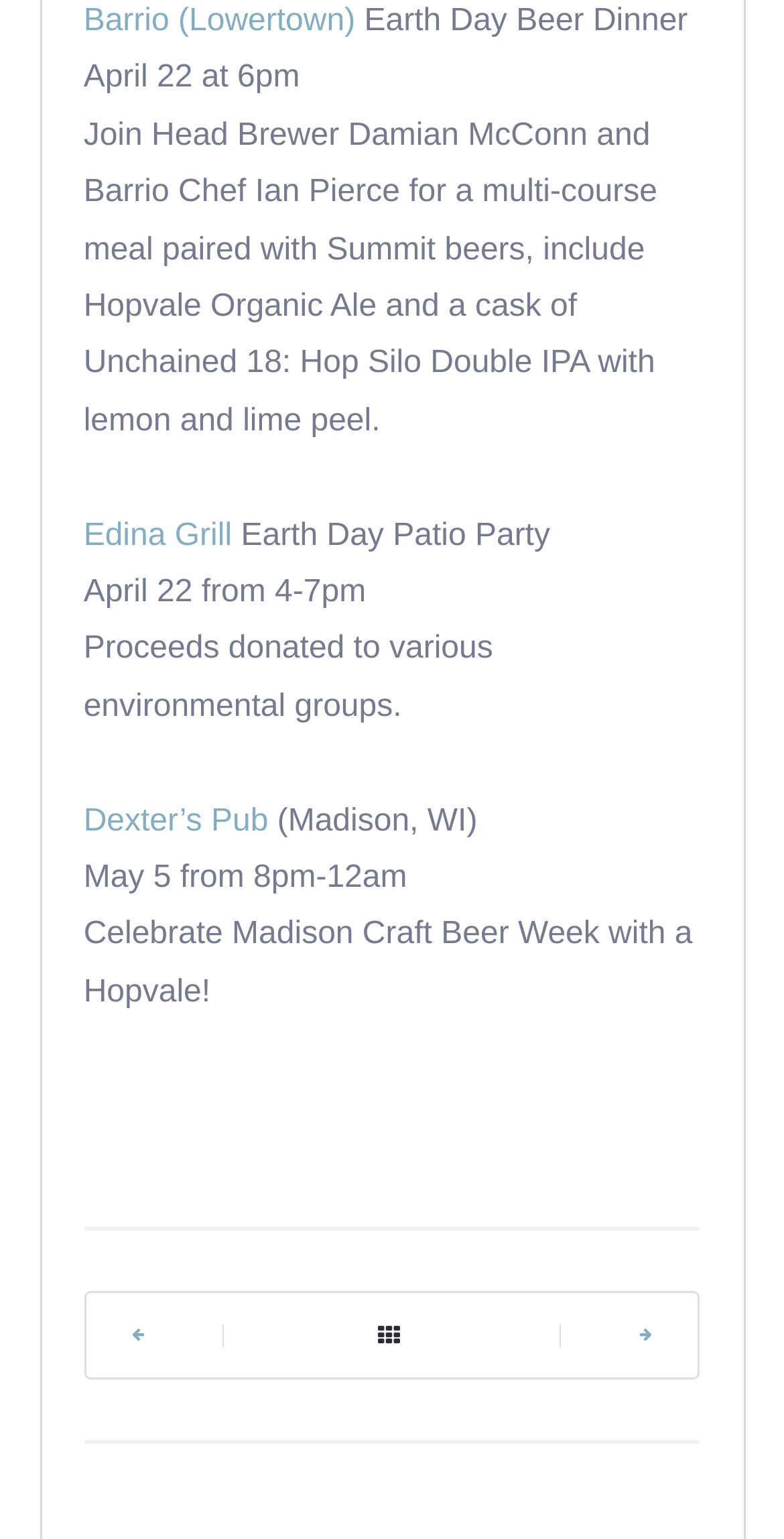Please provide the bounding box coordinates for the element that needs to be clicked to perform the following instruction: "Click on the Facebook icon". The coordinates should be given as four float numbers between 0 and 1, i.e., [left, top, right, bottom].

[0.482, 0.861, 0.51, 0.875]